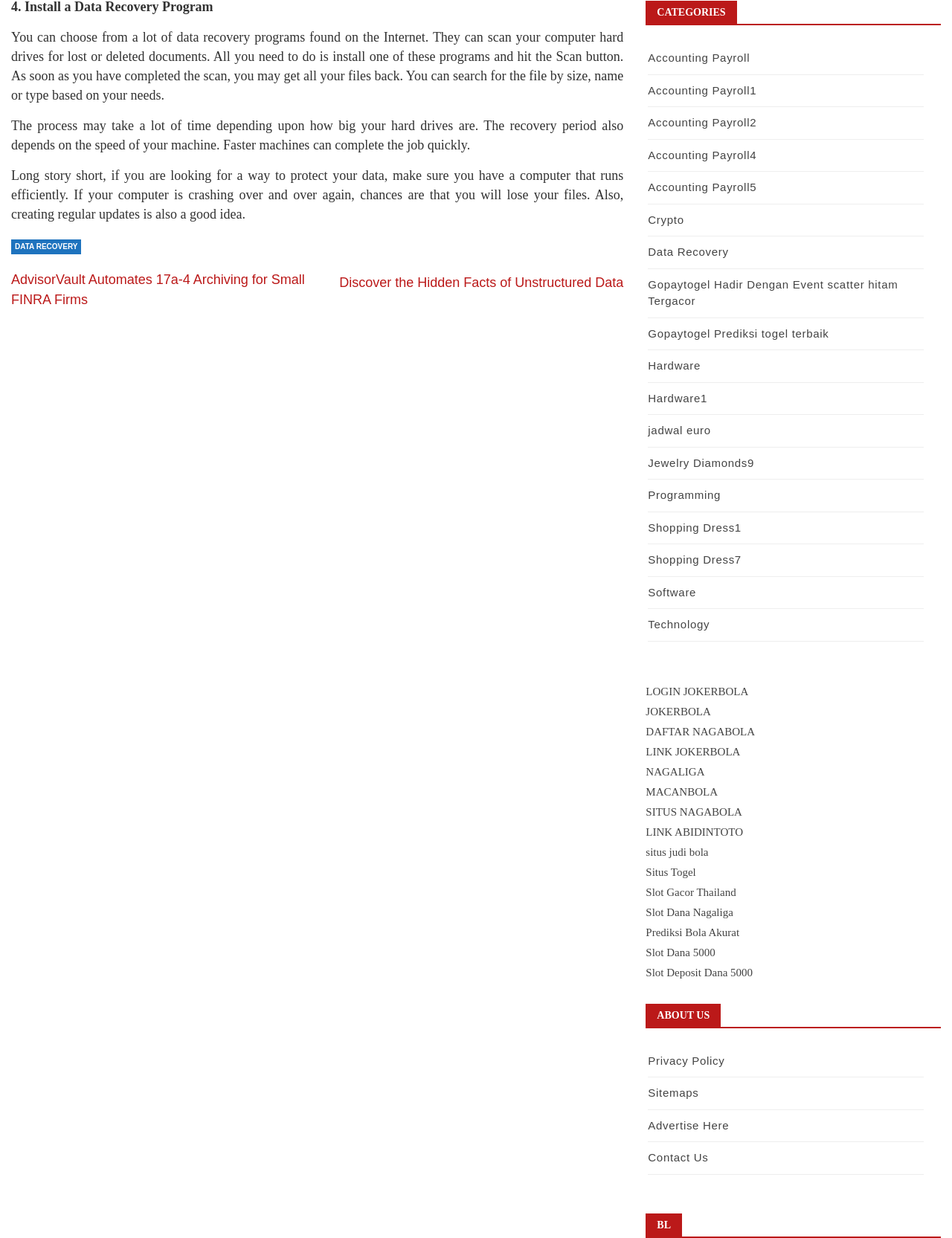Respond to the following question with a brief word or phrase:
What is the benefit of creating regular updates?

To protect data